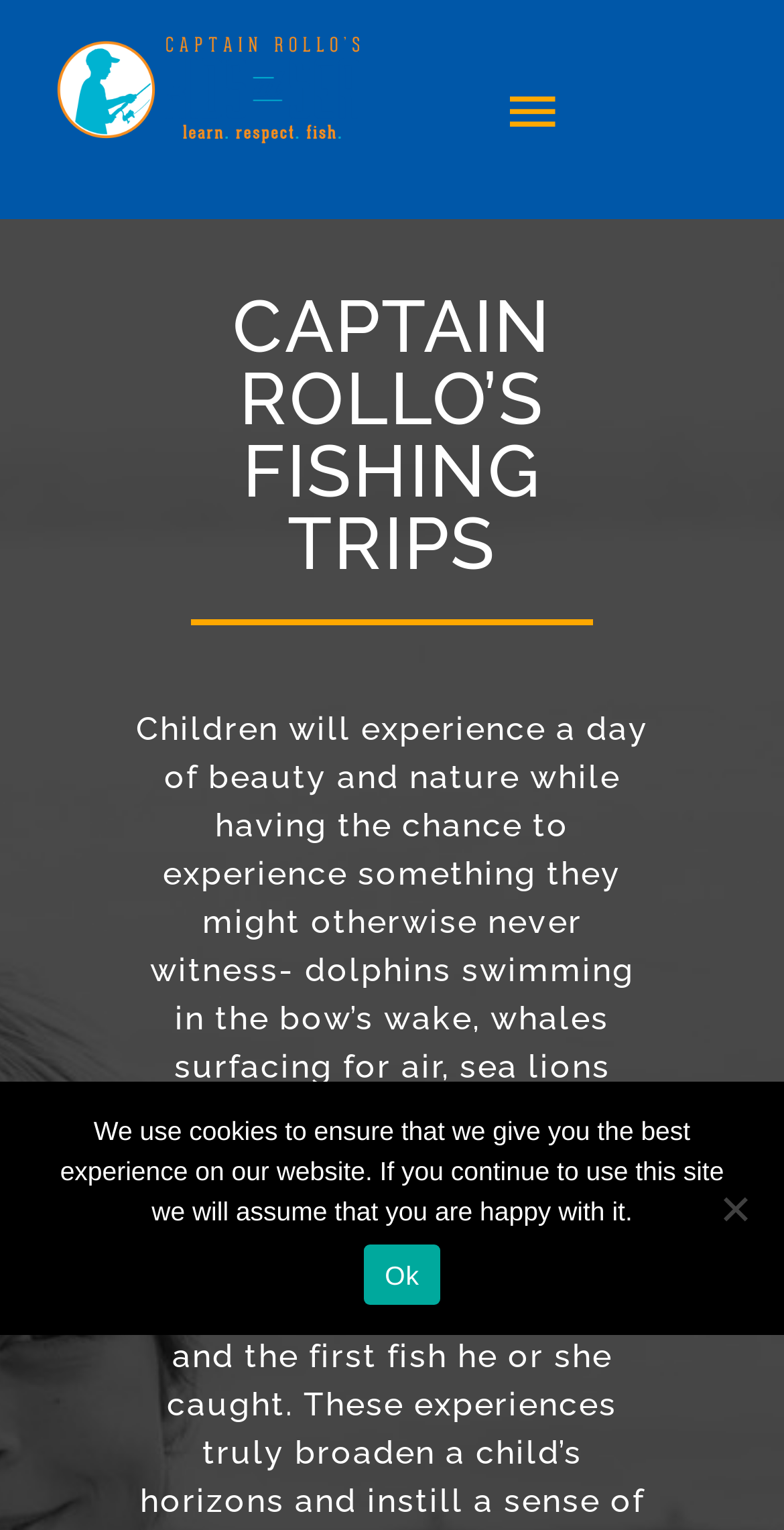Articulate a detailed summary of the webpage's content and design.

The webpage is about Captain Rollo's Fishing Trips, with a focus on providing a unique experience for children to witness dolphins swimming in the bow's wake. 

At the top left of the page, there is a link and a logo of Captain Rollo's, which is an image. To the right of the logo, there is a navigation menu with a toggle button. The menu has several links, including "ABOUT US", "TRIPS", "EVENTS", and "DONATE", each with a corresponding button to open a submenu.

Below the navigation menu, there is a prominent heading that reads "CAPTAIN ROLLO’S FISHING TRIPS". 

At the bottom of the page, there is a dialog box for a cookie notice, which is not currently modal. The dialog box contains a static text explaining the use of cookies on the website and provides two options: "Ok" and "No".